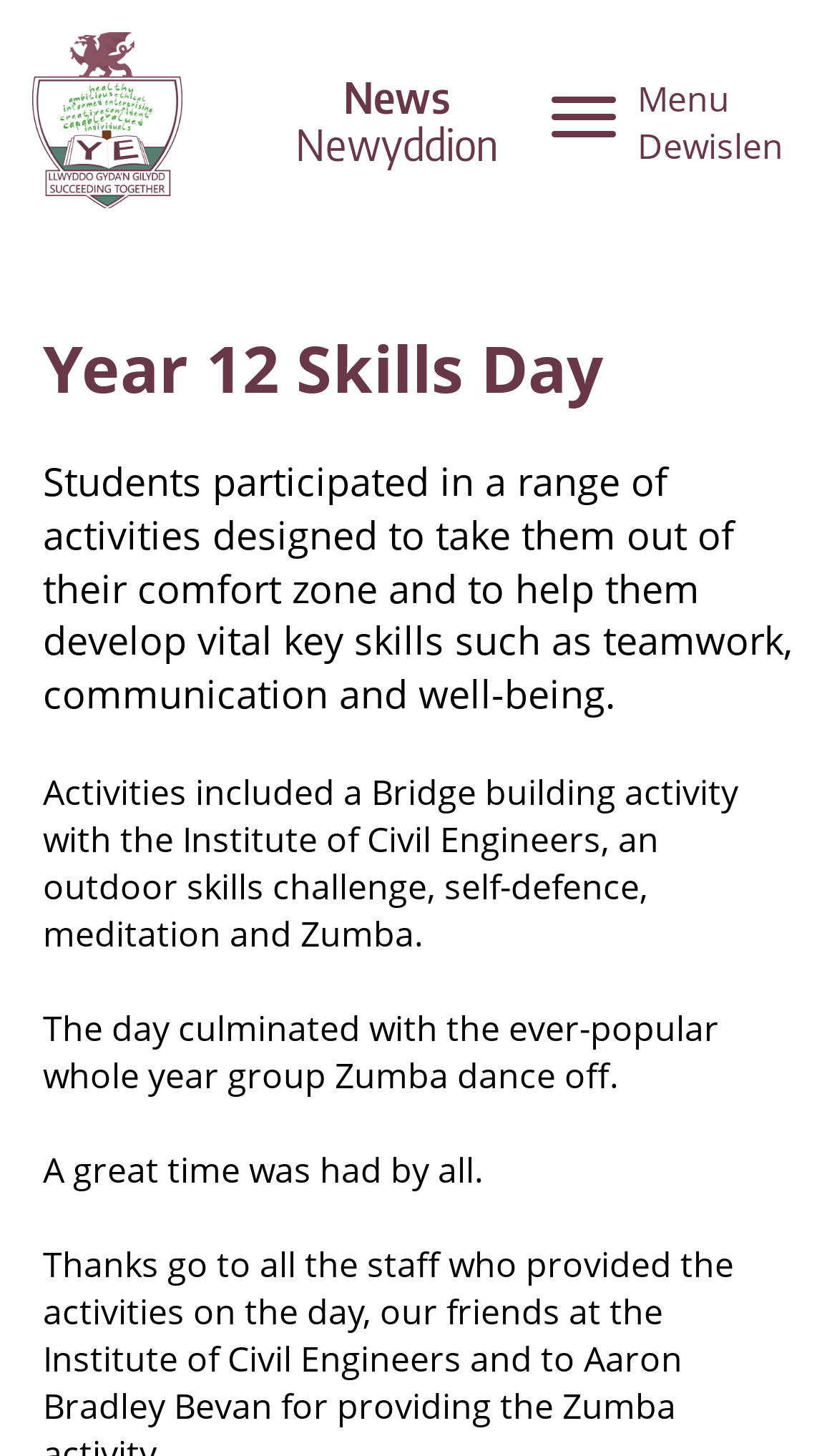Find and provide the bounding box coordinates for the UI element described with: "Cart".

None